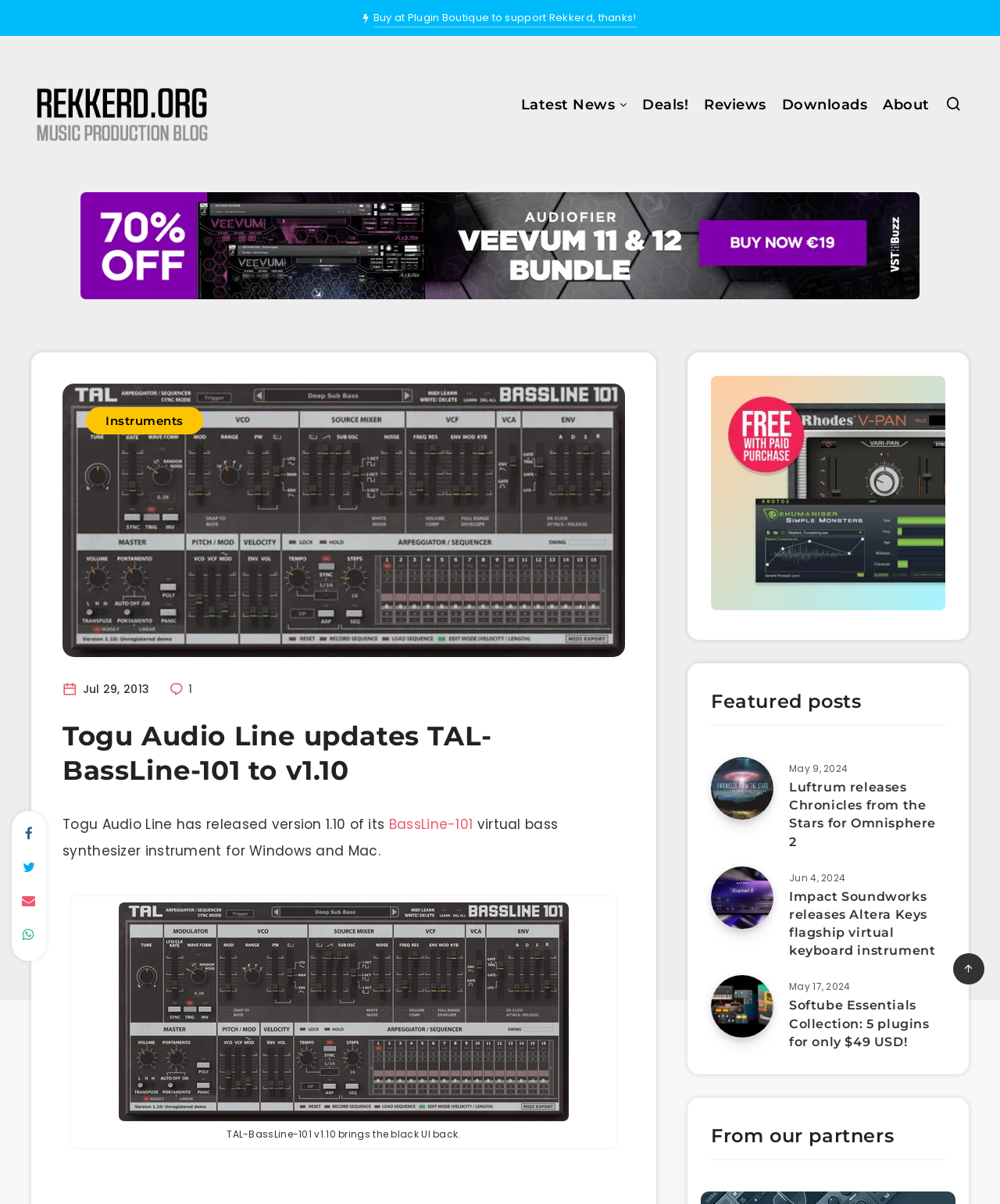Describe all the key features and sections of the webpage thoroughly.

This webpage appears to be a news article or blog post about music plugins and synthesizers. At the top, there is a header with a title "Togu Audio Line TAL-BassLine-101 synth plugin updated to v1.10" and a few links to other websites, including "Rekkerd.org" and "Plugin Boutique". Below the header, there are several navigation links, including "Latest News", "Deals!", "Reviews", "Downloads", and "About".

The main content of the page is divided into two sections. On the left, there is a section with a heading "Instruments" and a link to "TAL-BassLine-101", which is accompanied by an image of the plugin. Below this, there is a paragraph of text describing the update to version 1.10 of the TAL-BassLine-101 virtual bass synthesizer instrument.

On the right, there is a section with a heading "Featured posts" and three articles or news items. Each article has a heading, a brief summary, and a link to read more. The articles appear to be about music plugins and synthesizers, with titles such as "Luftrum releases Chronicles from the Stars for Omnisphere 2", "Impact Soundworks releases Altera Keys flagship virtual keyboard instrument", and "Softube Essentials Collection: 5 plugins for only $49 USD!". Each article also has a timestamp indicating when it was published.

At the bottom of the page, there is a heading "From our partners" and a few more links to other websites. Overall, the webpage appears to be a news or blog site focused on music plugins and synthesizers, with a mix of articles, links, and images.